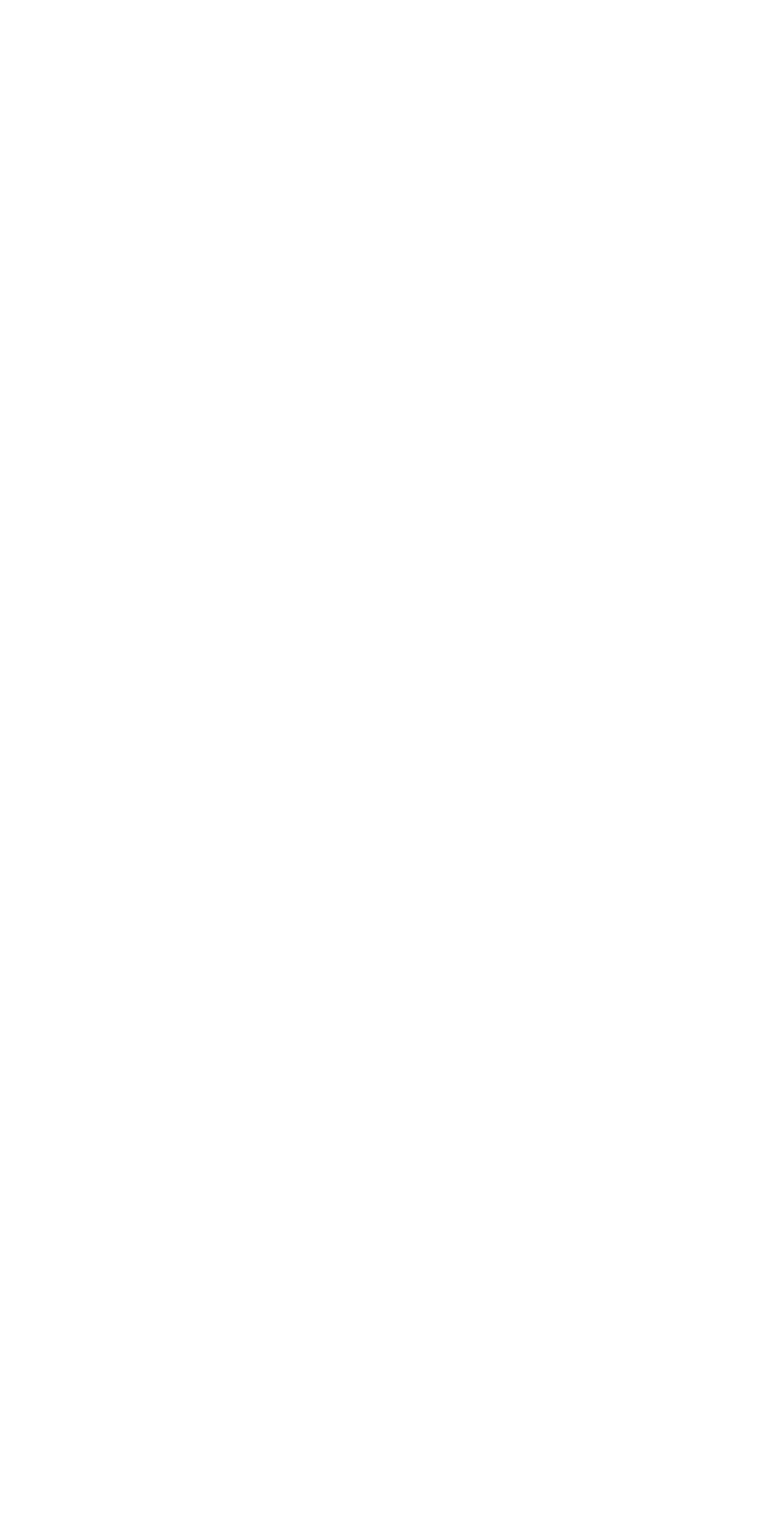Based on the element description: "TikTok", identify the bounding box coordinates for this UI element. The coordinates must be four float numbers between 0 and 1, listed as [left, top, right, bottom].

[0.354, 0.697, 0.466, 0.721]